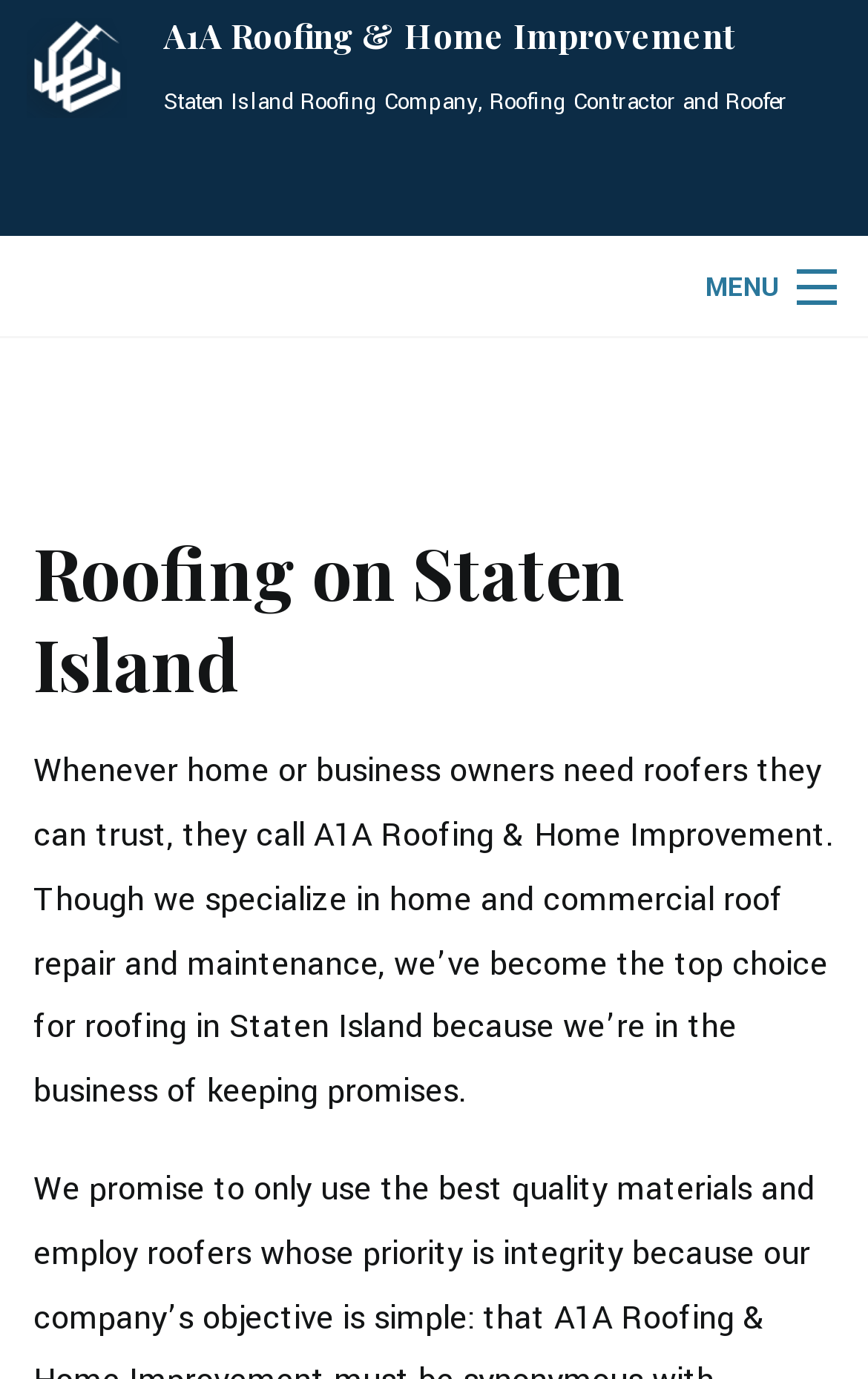How many navigation links are there?
Please respond to the question with a detailed and well-explained answer.

The navigation links can be found on the left side of the webpage, starting from 'HOME' and ending at 'SERVICE AREAS'. There are 12 links in total, including 'MENU'.